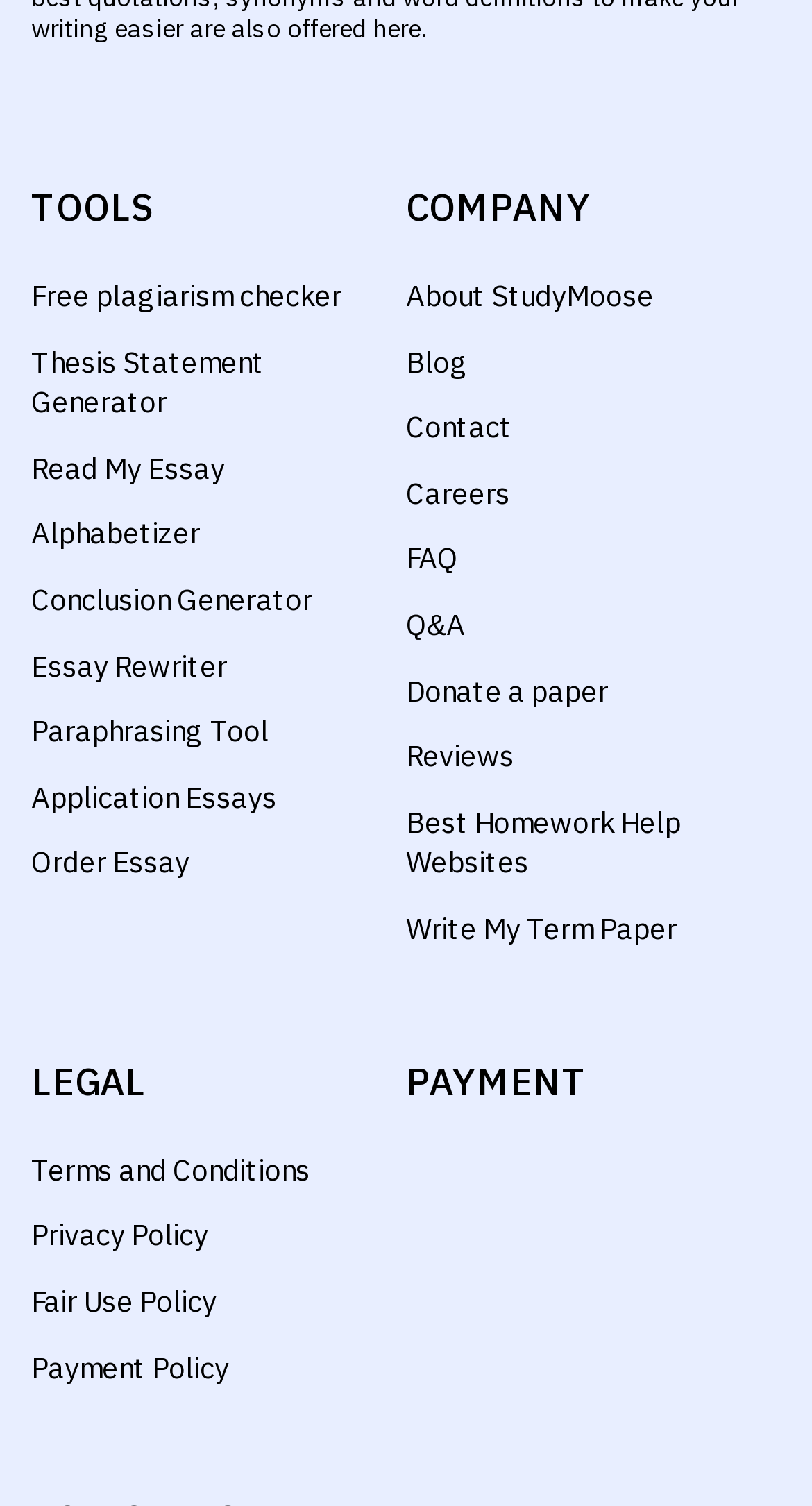For the following element description, predict the bounding box coordinates in the format (top-left x, top-left y, bottom-right x, bottom-right y). All values should be floating point numbers between 0 and 1. Description: Q&A

[0.5, 0.402, 0.573, 0.427]